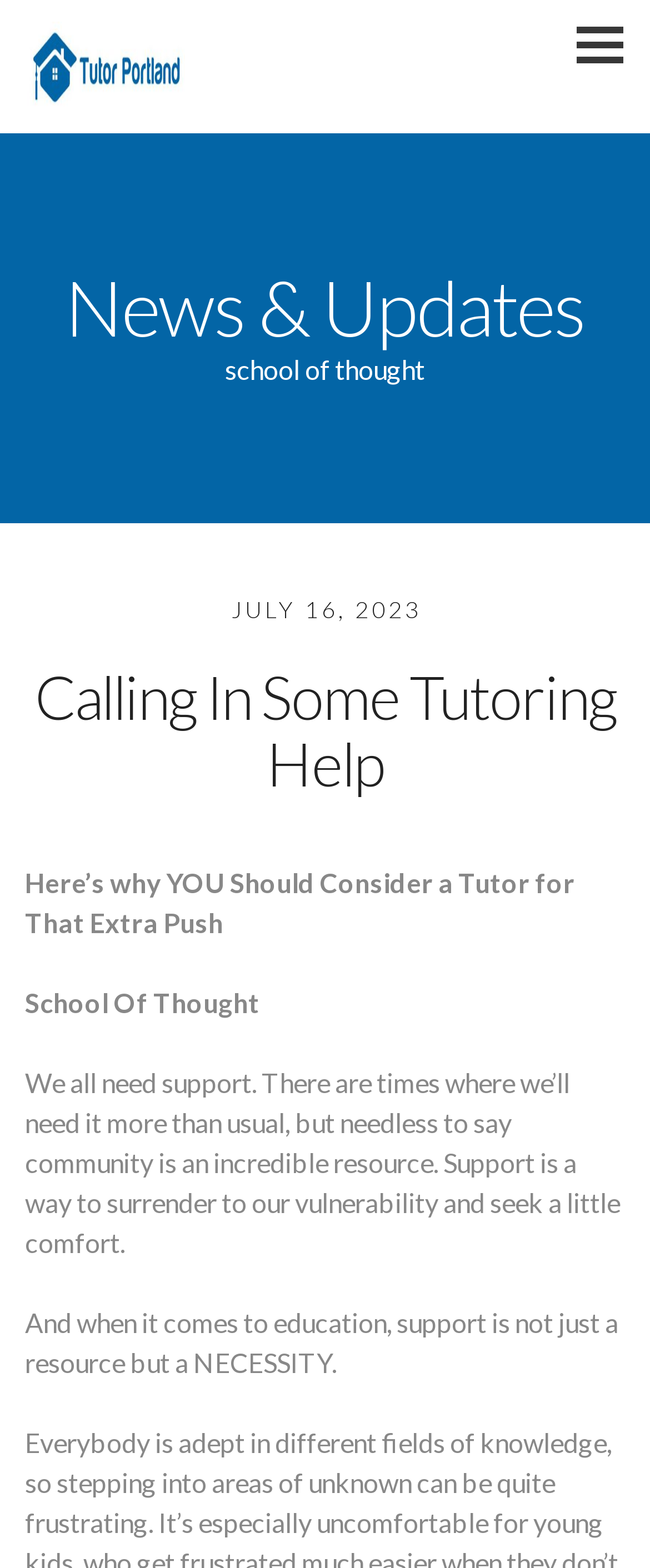Can you find the bounding box coordinates for the element that needs to be clicked to execute this instruction: "Go to High Visibility Version"? The coordinates should be given as four float numbers between 0 and 1, i.e., [left, top, right, bottom].

None